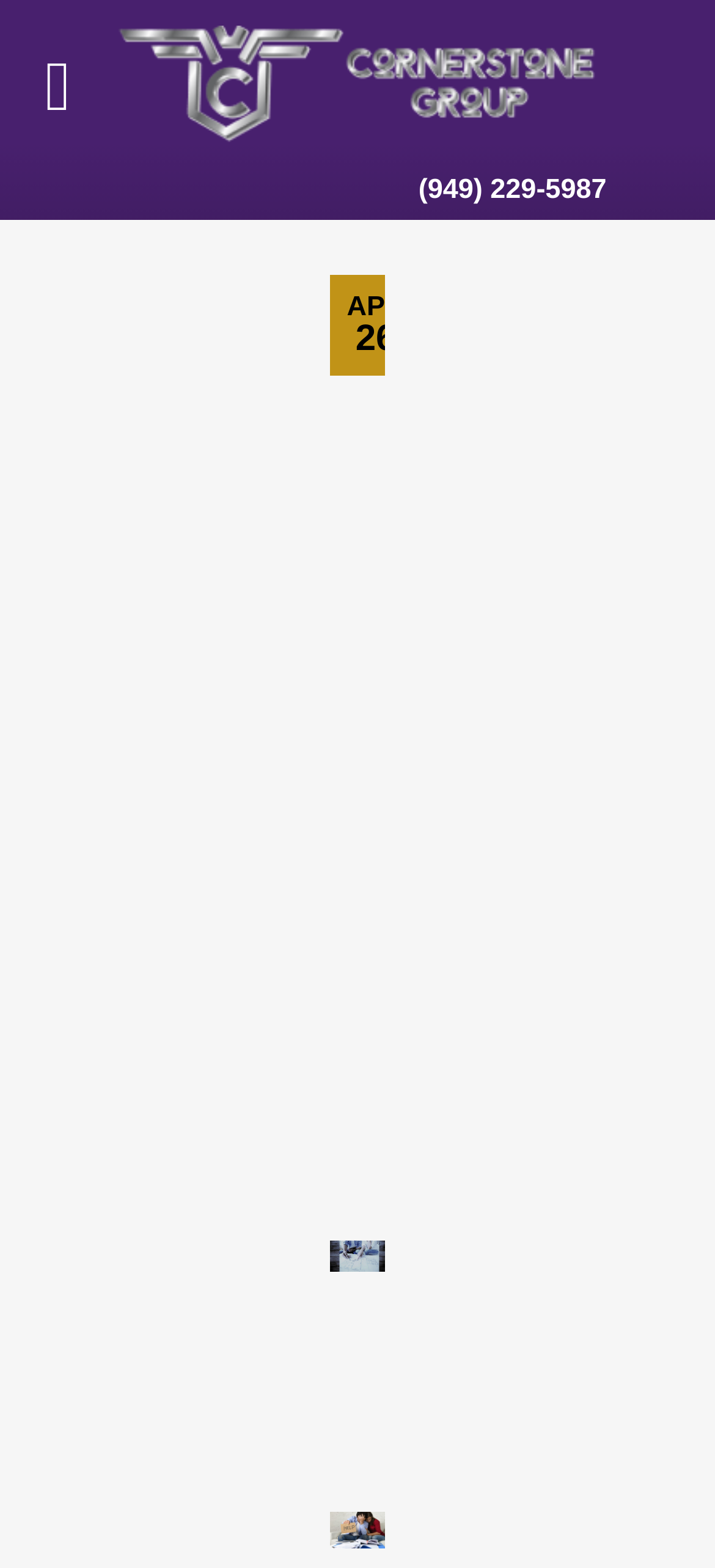What category is the article under? Examine the screenshot and reply using just one word or a brief phrase.

Market News